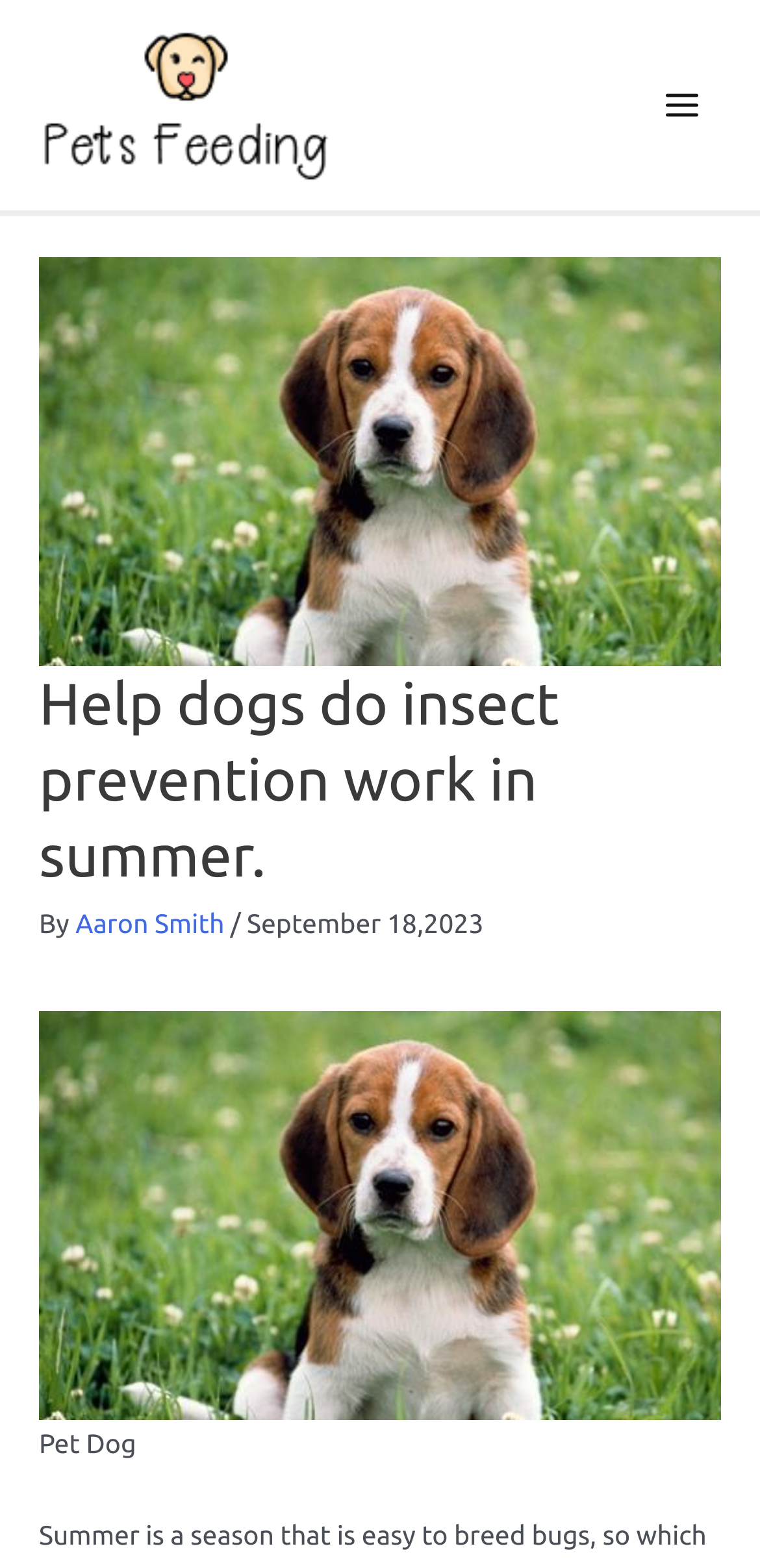Can you determine the main header of this webpage?

Help dogs do insect prevention work in summer.